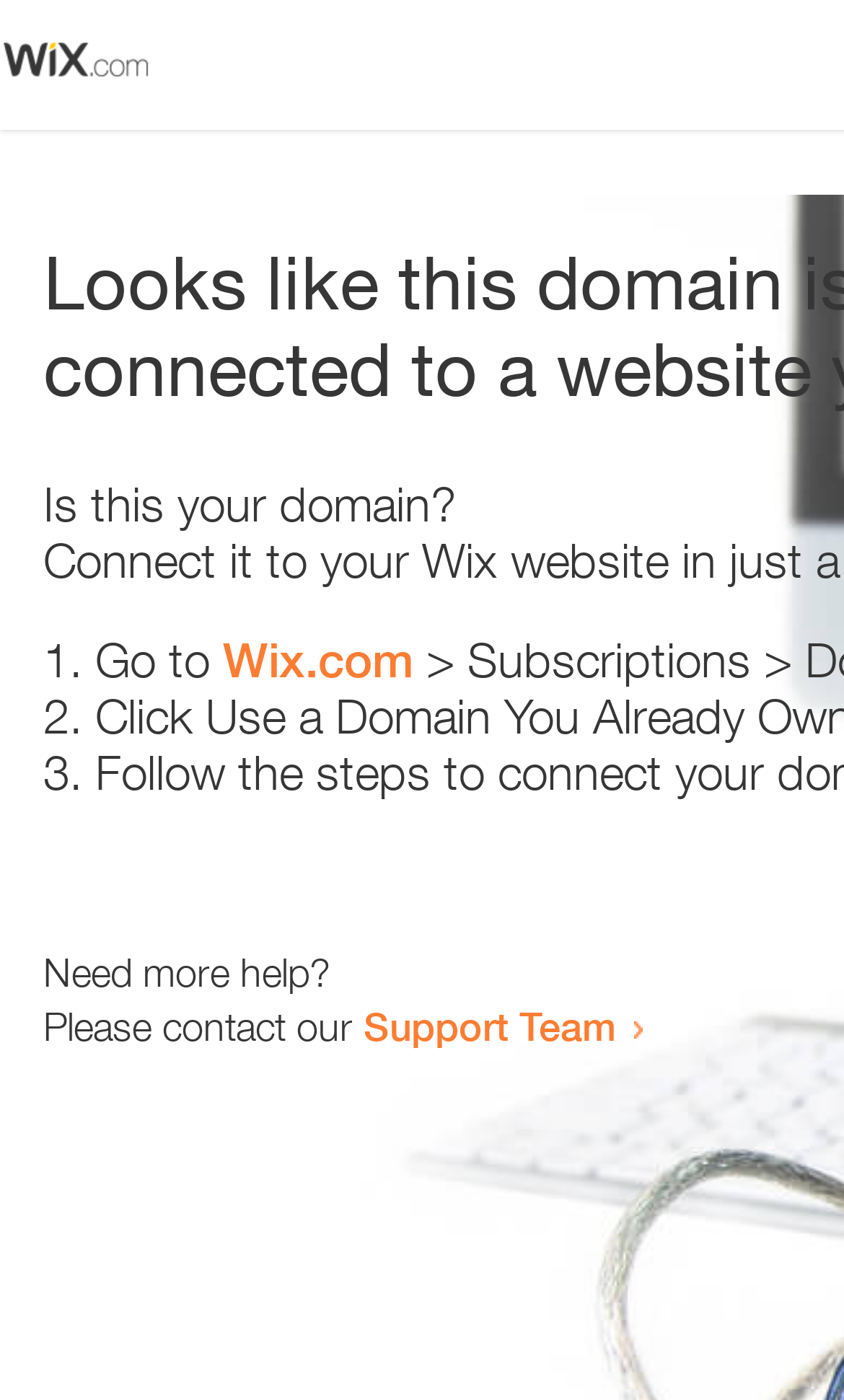Provide the bounding box coordinates, formatted as (top-left x, top-left y, bottom-right x, bottom-right y), with all values being floating point numbers between 0 and 1. Identify the bounding box of the UI element that matches the description: Wix.com

[0.264, 0.451, 0.49, 0.491]